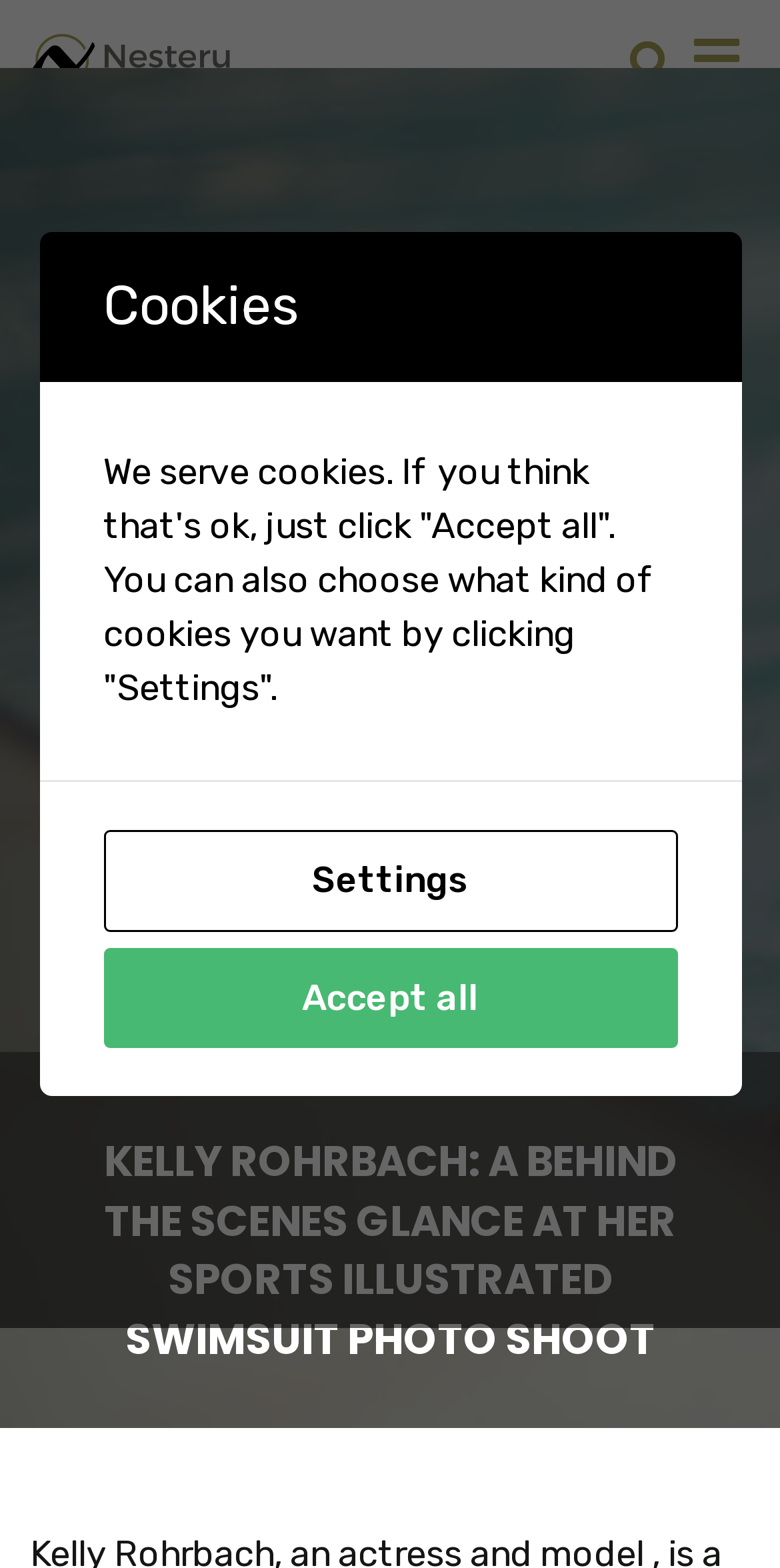Give a detailed account of the webpage's layout and content.

The webpage is about Kelly Rohrbach, an actress and model, featuring a behind-the-scenes look at her Sports Illustrated Swimsuit photo shoot. At the top left of the page, there is a link. On the opposite side, at the top right, there are two more links, with a search bar in between. 

Below these links, a prominent heading dominates the page, stating "KELLY ROHRBACH: A BEHIND THE SCENES GLANCE AT HER SPORTS ILLUSTRATED SWIMSUIT PHOTO SHOOT". 

In the middle of the page, there is a notification about cookies, which is divided into two sections. The first section is a brief title "Cookies", and the second section is a longer paragraph explaining the use of cookies on the website. Below this paragraph, there are two links, "Settings" and "Accept all", allowing users to manage their cookie preferences.